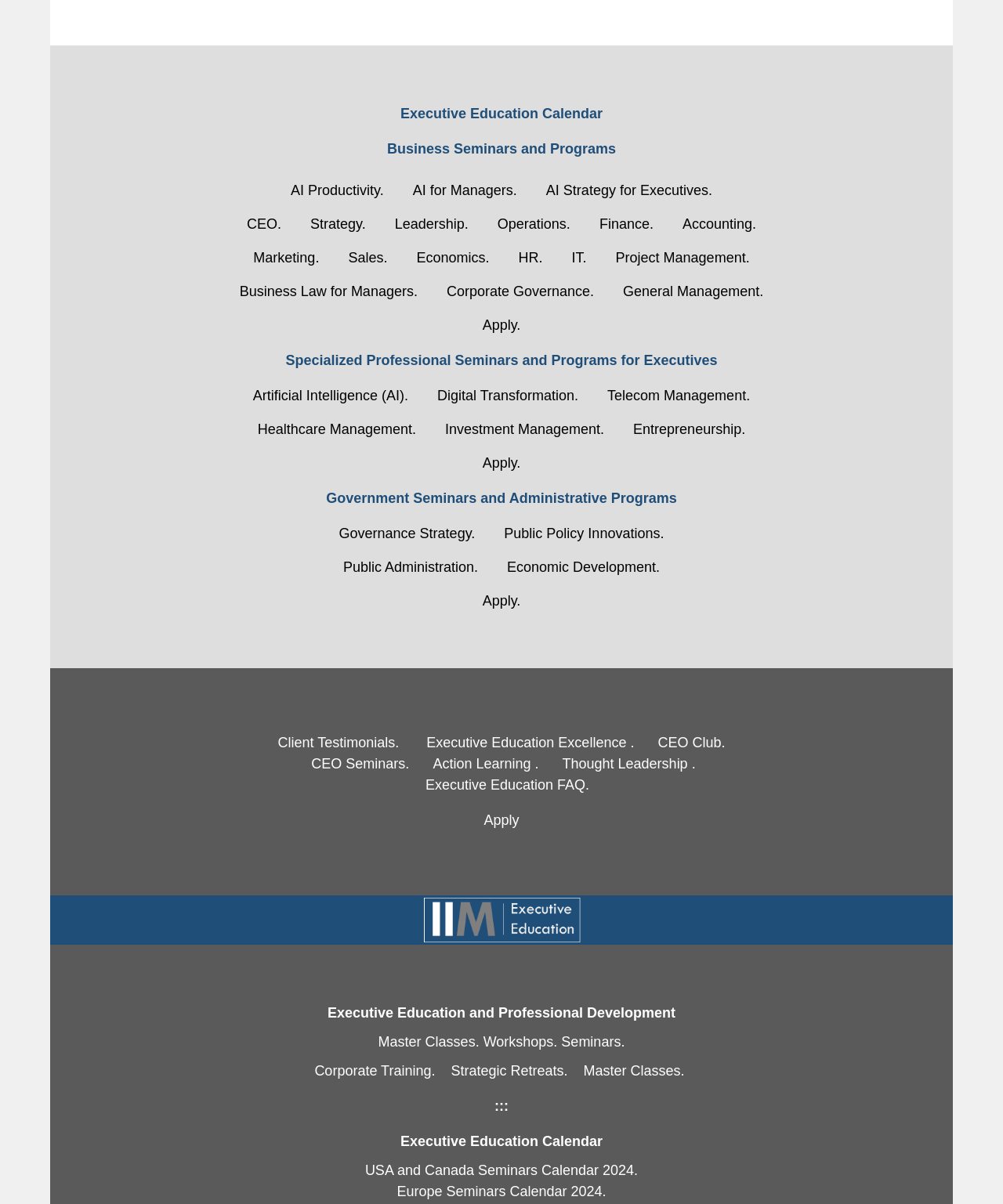Using the details from the image, please elaborate on the following question: What is the format of the corporate training offered?

According to the webpage, the corporate training is offered in three formats: In-Person (Classroom) Action-Learning, Online Distance Learning (Zoom), and Strategic Retreats. This suggests that the website offers flexible training options to cater to different needs and preferences.